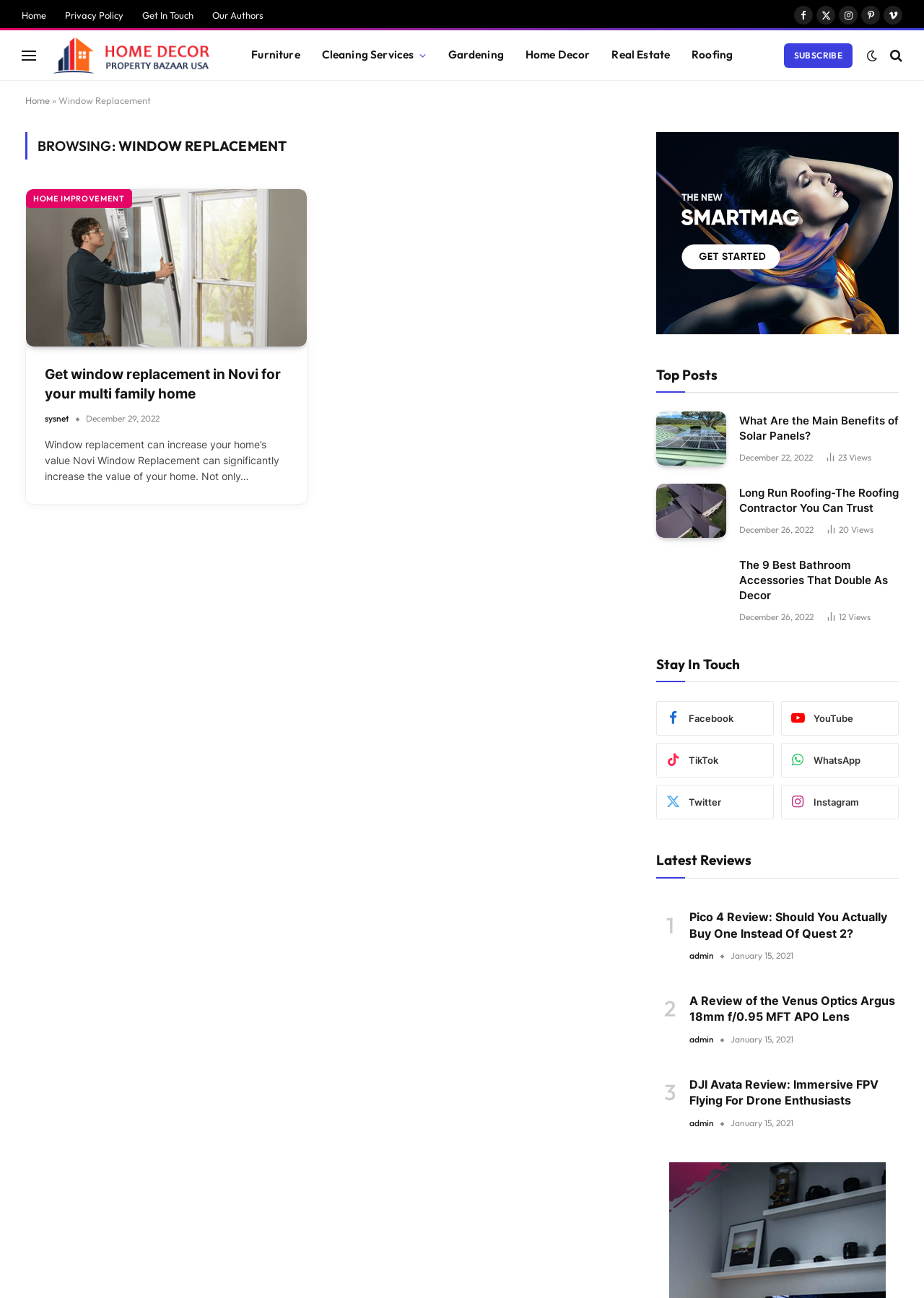Calculate the bounding box coordinates for the UI element based on the following description: "Roofing". Ensure the coordinates are four float numbers between 0 and 1, i.e., [left, top, right, bottom].

[0.737, 0.023, 0.805, 0.062]